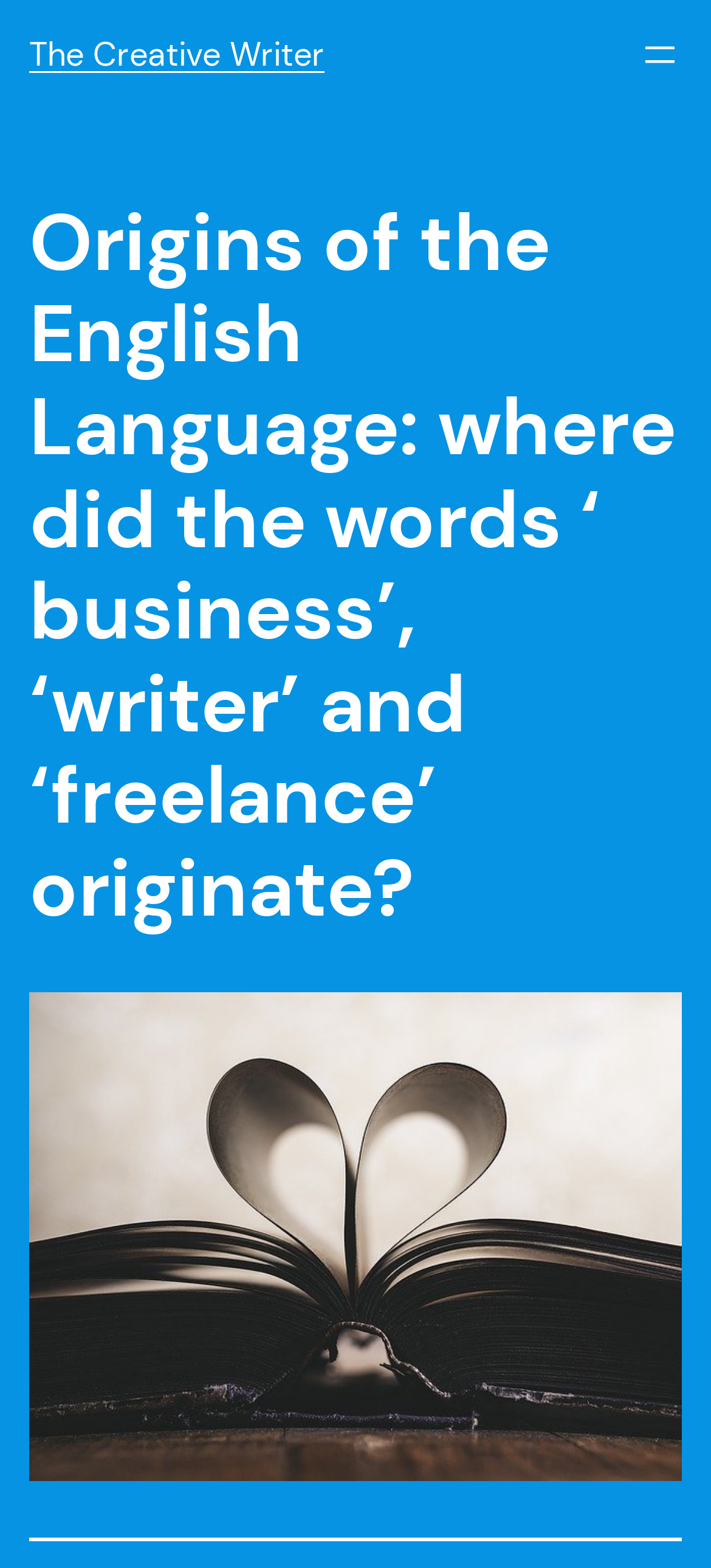Provide a one-word or one-phrase answer to the question:
What is the orientation of the separator?

horizontal